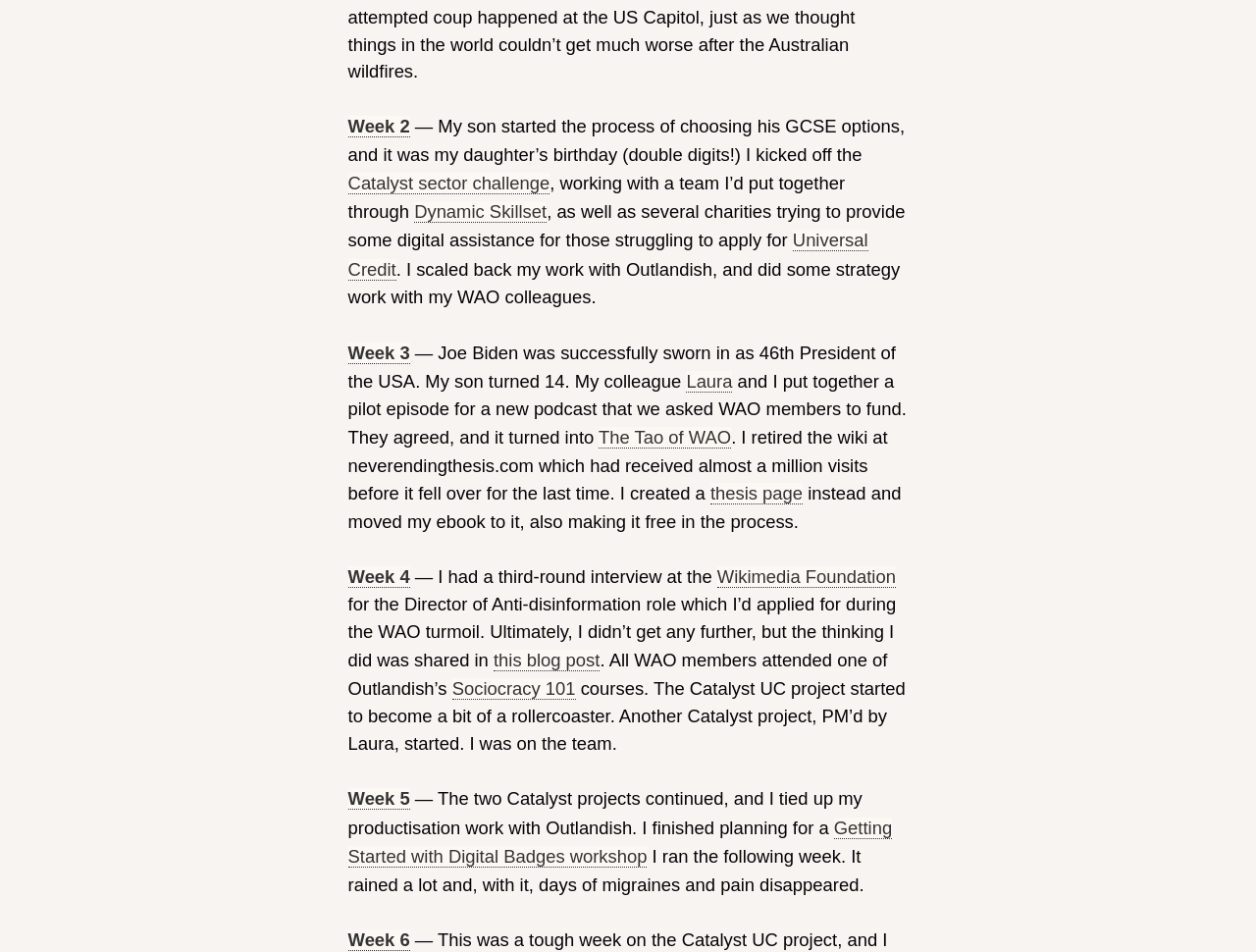What is the author's daughter's age?
Based on the image, answer the question in a detailed manner.

From the StaticText element '[285] StaticText'— My son started the process of choosing his GCSE options, and it was my daughter’s birthday (double digits!)', we can infer that the author's daughter's age is double digits, which means she is at least 10 years old.